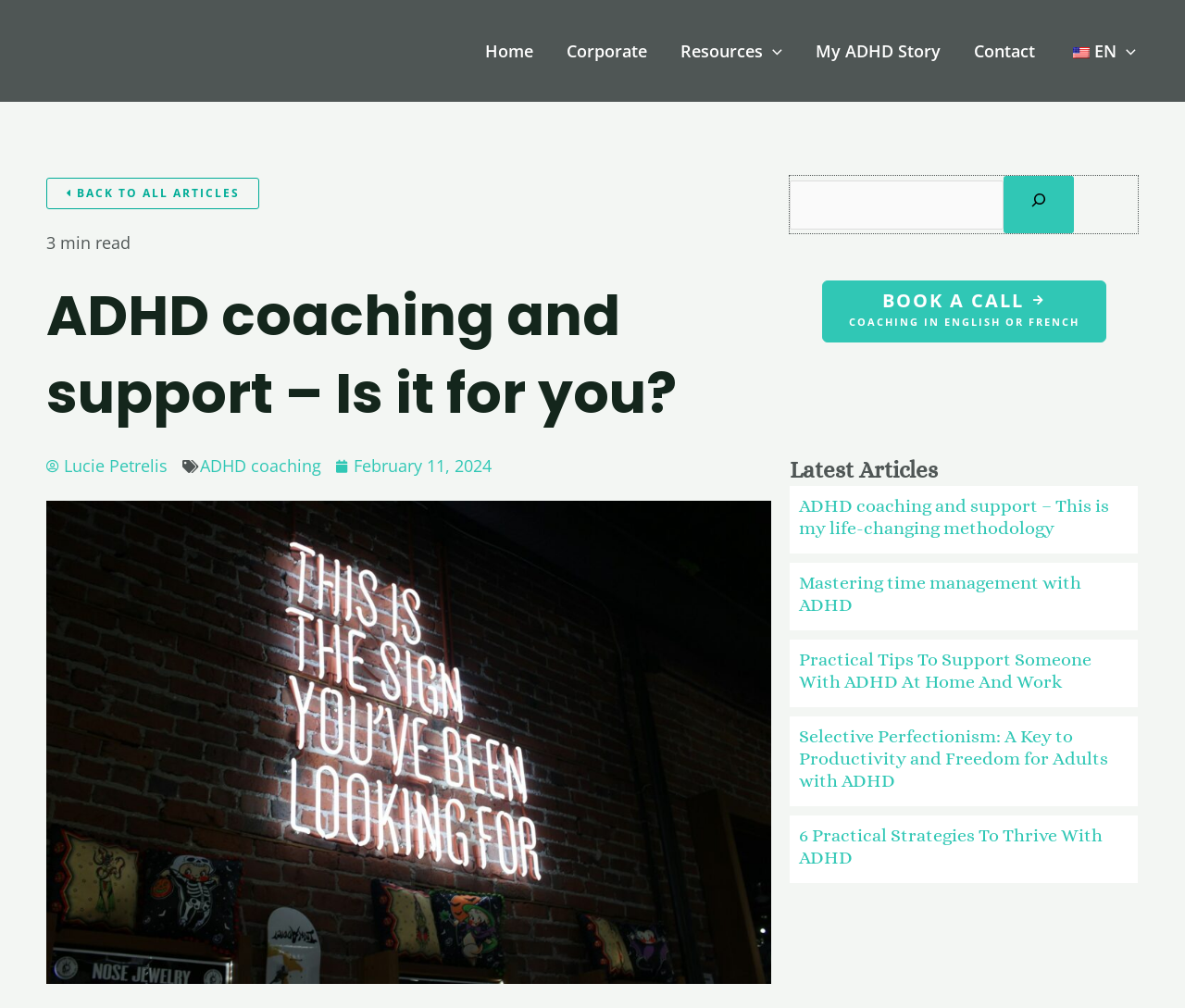Please identify the bounding box coordinates of the clickable element to fulfill the following instruction: "Read the article 'ADHD coaching and support – Is it for you?'". The coordinates should be four float numbers between 0 and 1, i.e., [left, top, right, bottom].

[0.039, 0.275, 0.65, 0.429]